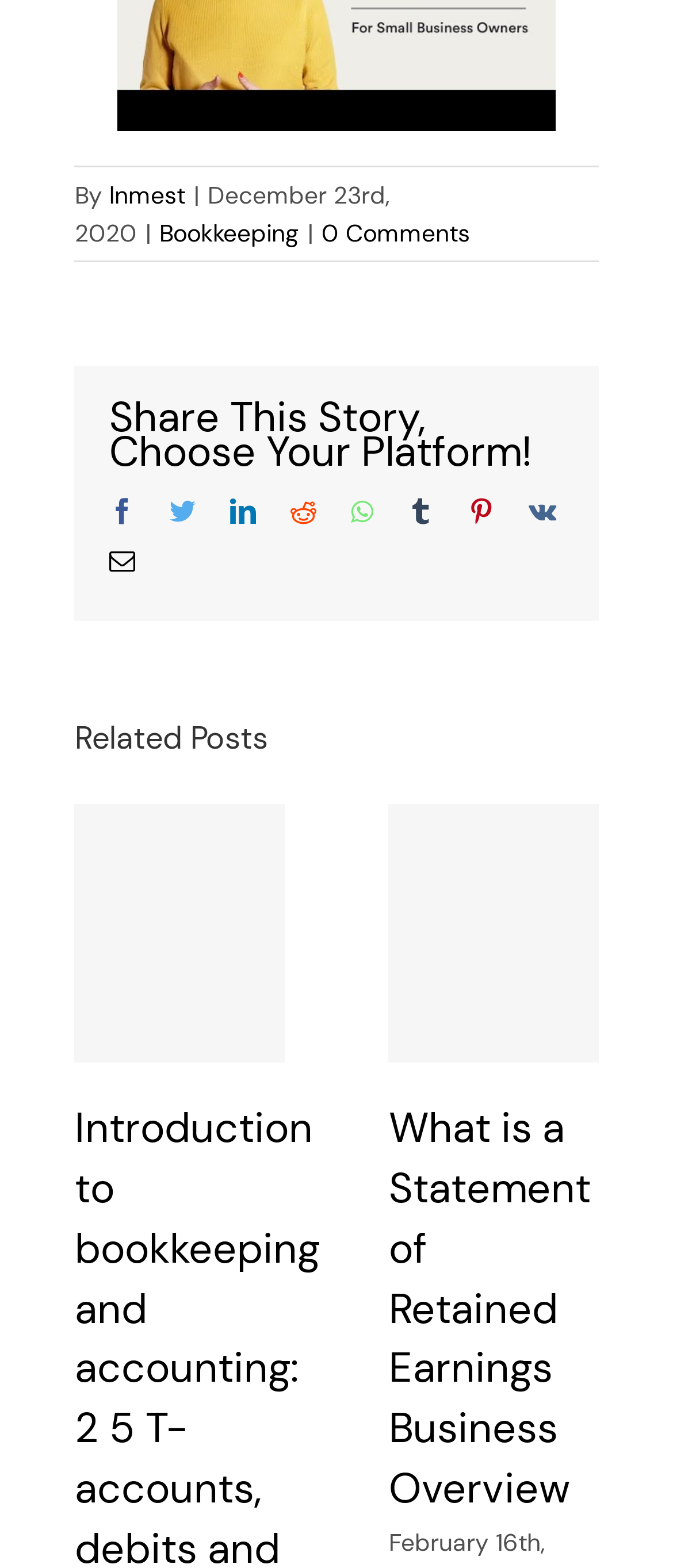Use a single word or phrase to answer the question: What is the title of the second related post?

What is a Statement of Retained Earnings Business Overview